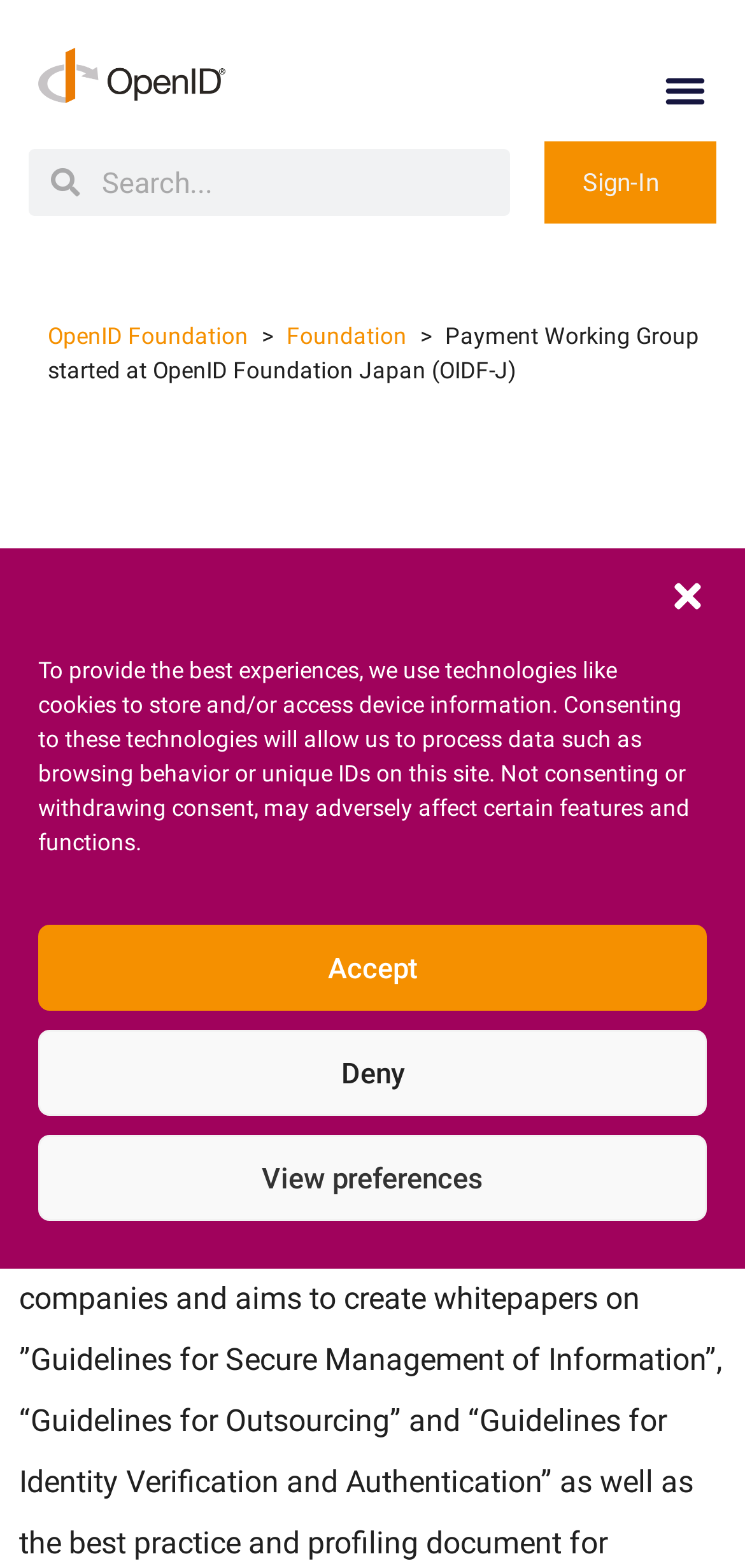Based on what you see in the screenshot, provide a thorough answer to this question: How many buttons are in the cookie consent dialog?

I counted the number of buttons in the cookie consent dialog by looking at the dialog element and its child elements. I found three buttons: 'Accept', 'Deny', and 'View preferences'.